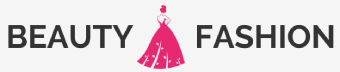What themes are combined in the logo?
Refer to the image and provide a one-word or short phrase answer.

Beauty and fashion